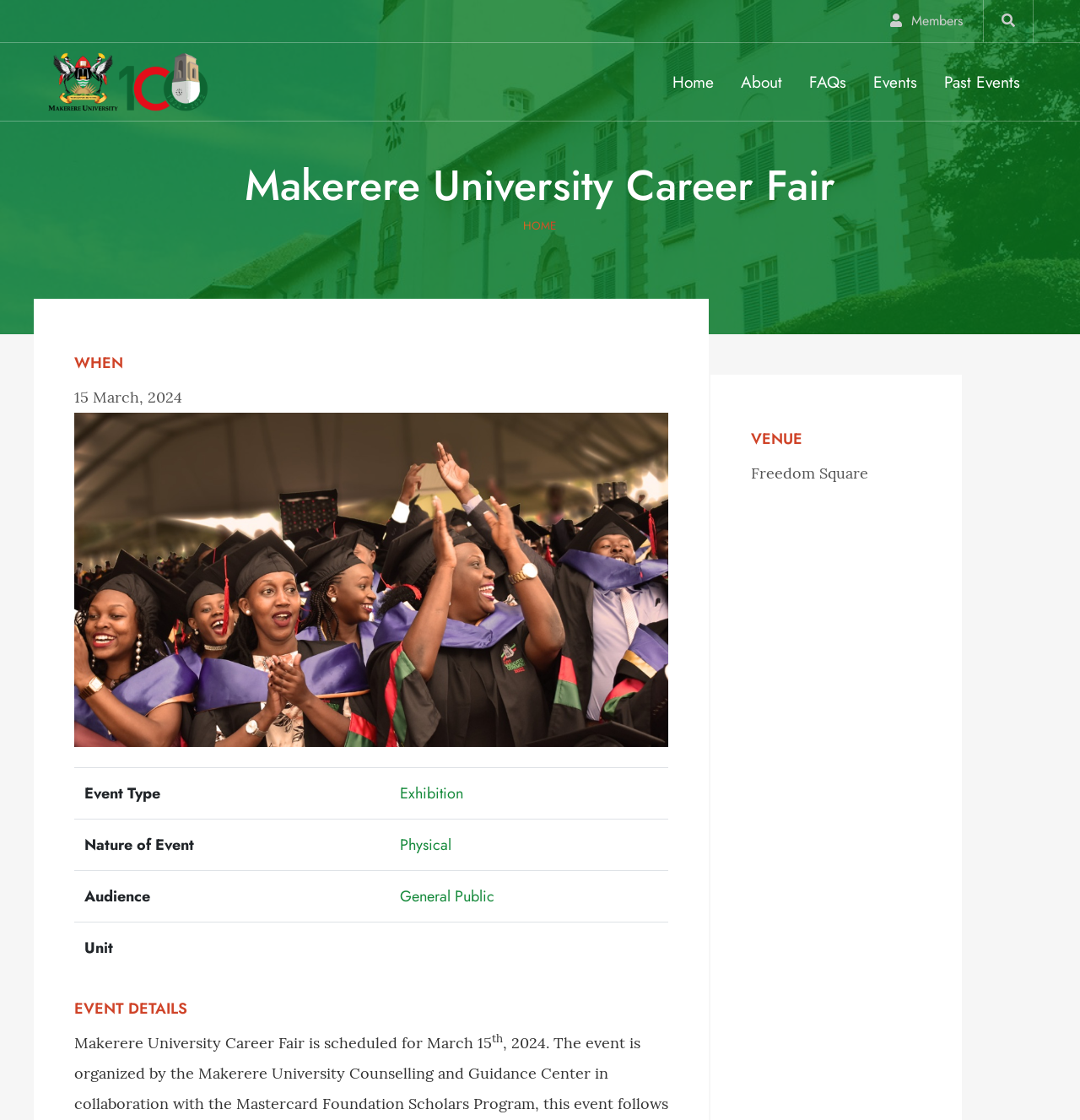Specify the bounding box coordinates of the area to click in order to execute this command: 'Click the 'Exhibition' event type'. The coordinates should consist of four float numbers ranging from 0 to 1, and should be formatted as [left, top, right, bottom].

[0.37, 0.698, 0.429, 0.718]